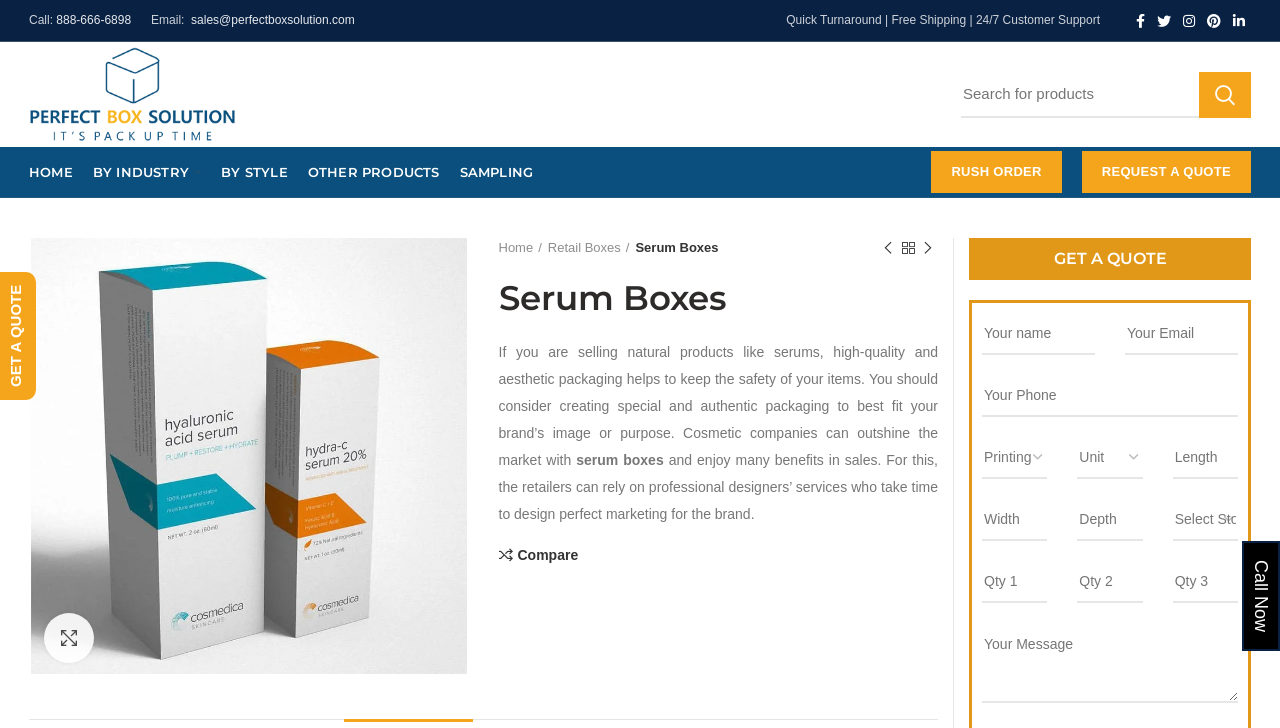How many fields are required to fill in the quote form?
Please provide a comprehensive and detailed answer to the question.

I counted the number of required fields in the quote form, which are 'Your name', 'Your Email', 'Length', 'Width', and 'Depth'. There are 5 required fields in total.